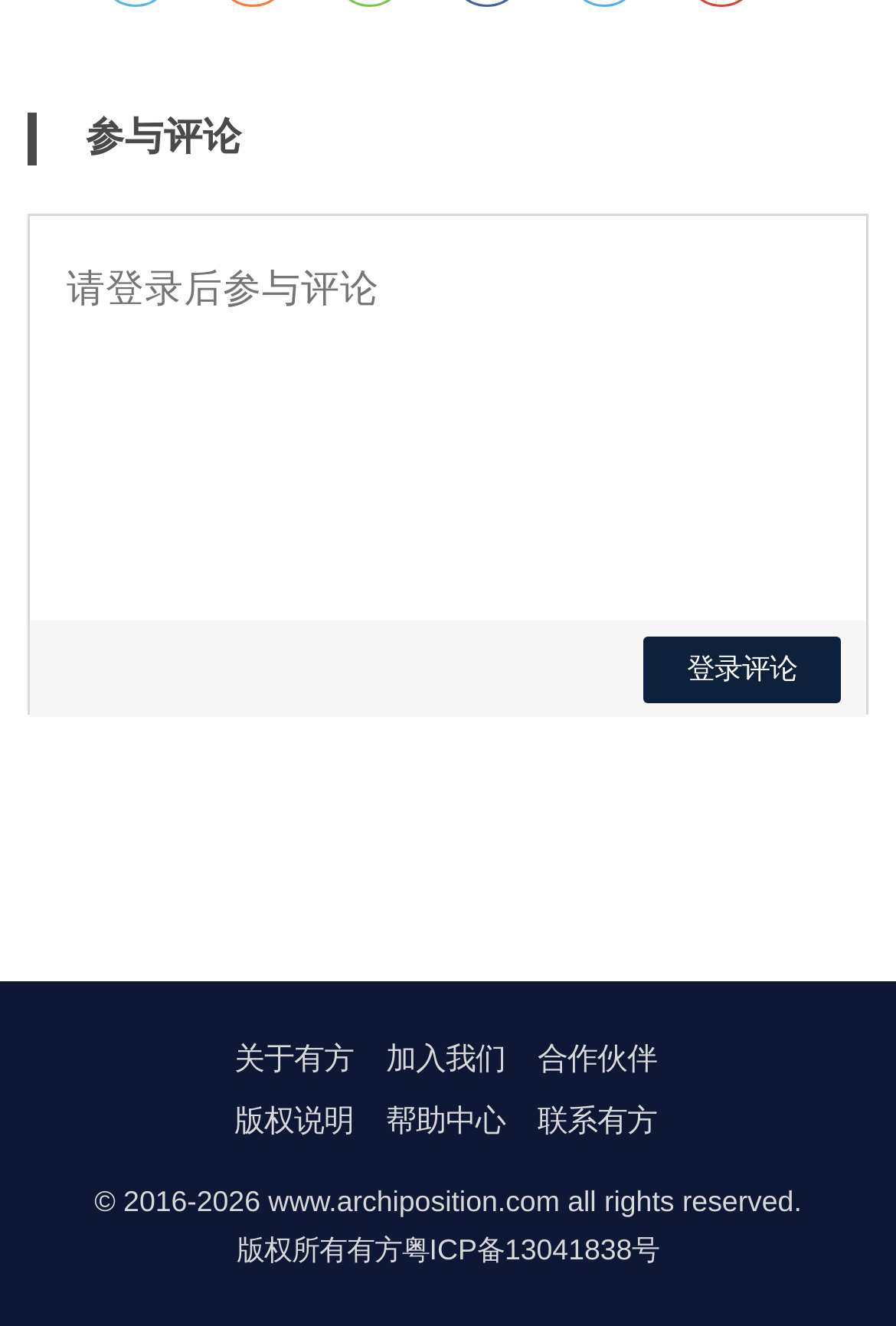Find the bounding box coordinates of the element to click in order to complete the given instruction: "Contact us."

None